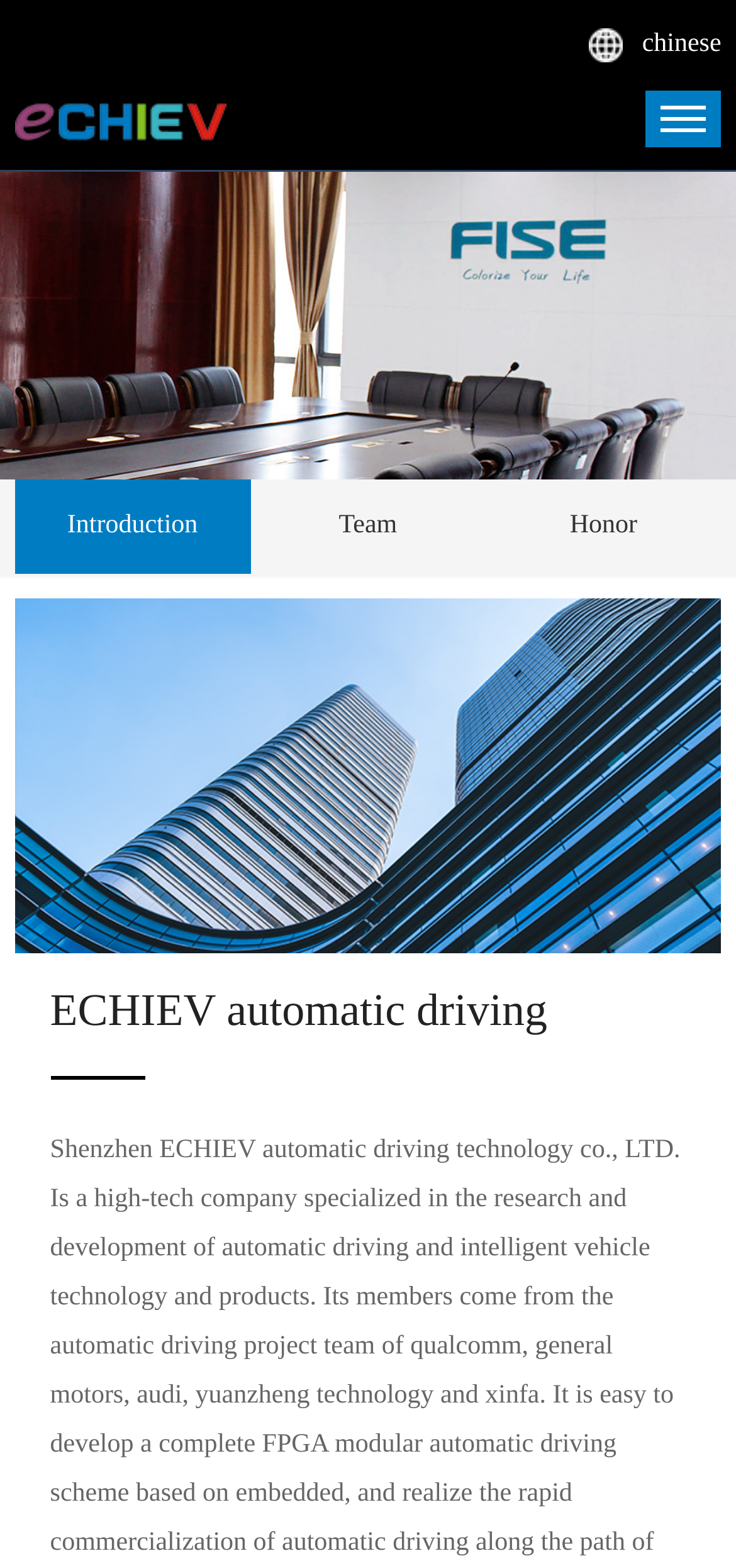Using the details from the image, please elaborate on the following question: How many navigation links are there?

There are three navigation links: 'Introduction', 'Team', and 'Honor', which are arranged horizontally on the webpage.